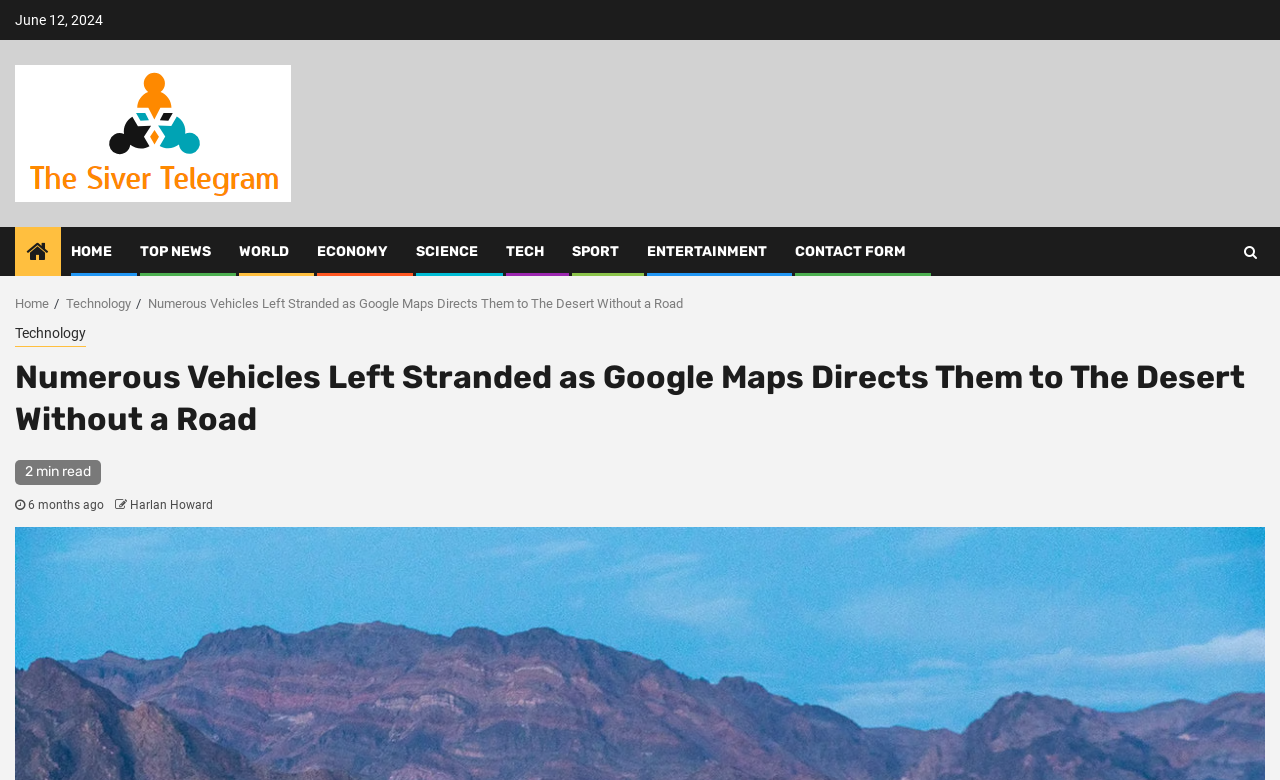What is the date of the article?
Based on the image, answer the question in a detailed manner.

I found the date of the article by looking at the top of the webpage, where it says 'June 12, 2024' in a static text element.